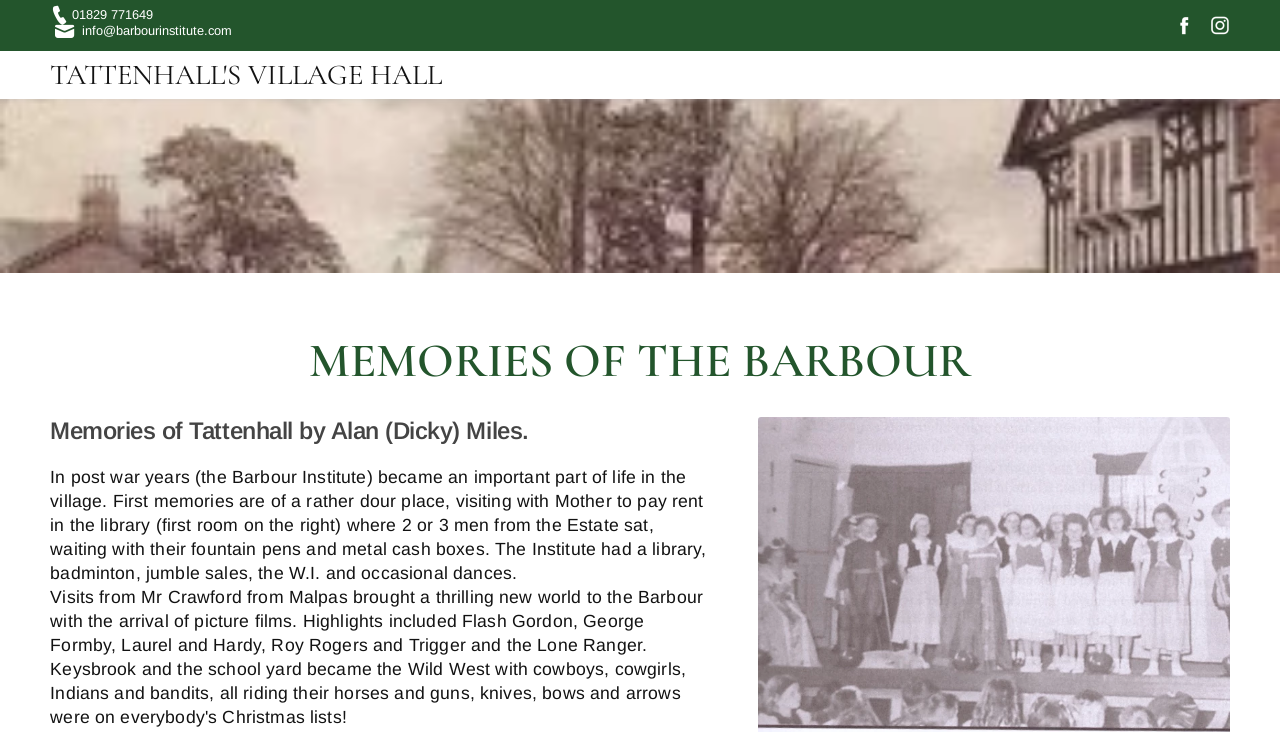What is the contact email of the Barbour Institute?
Using the image, provide a concise answer in one word or a short phrase.

info@barbourinstitute.com